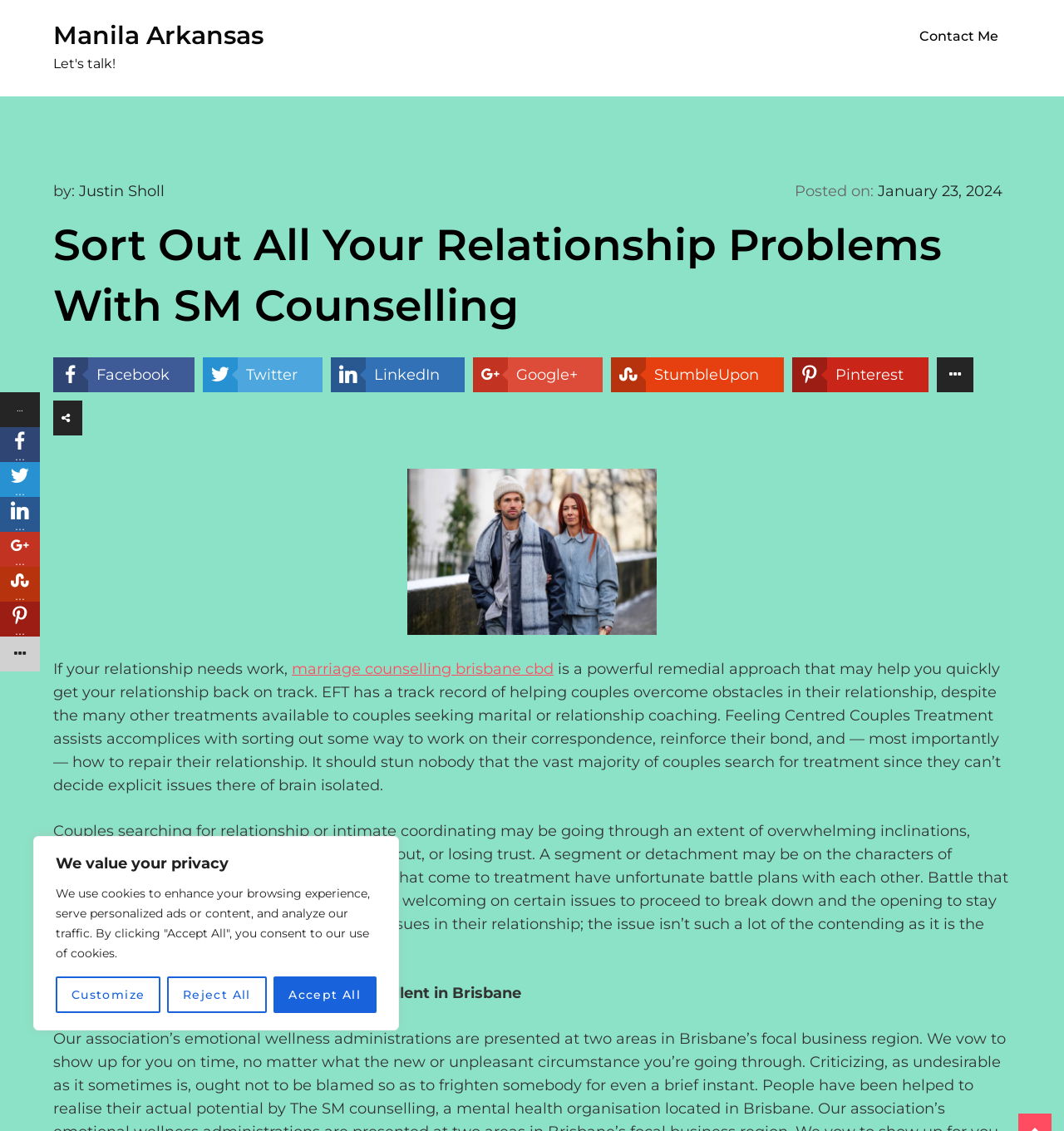Calculate the bounding box coordinates for the UI element based on the following description: "StumbleUpon". Ensure the coordinates are four float numbers between 0 and 1, i.e., [left, top, right, bottom].

[0.574, 0.316, 0.737, 0.347]